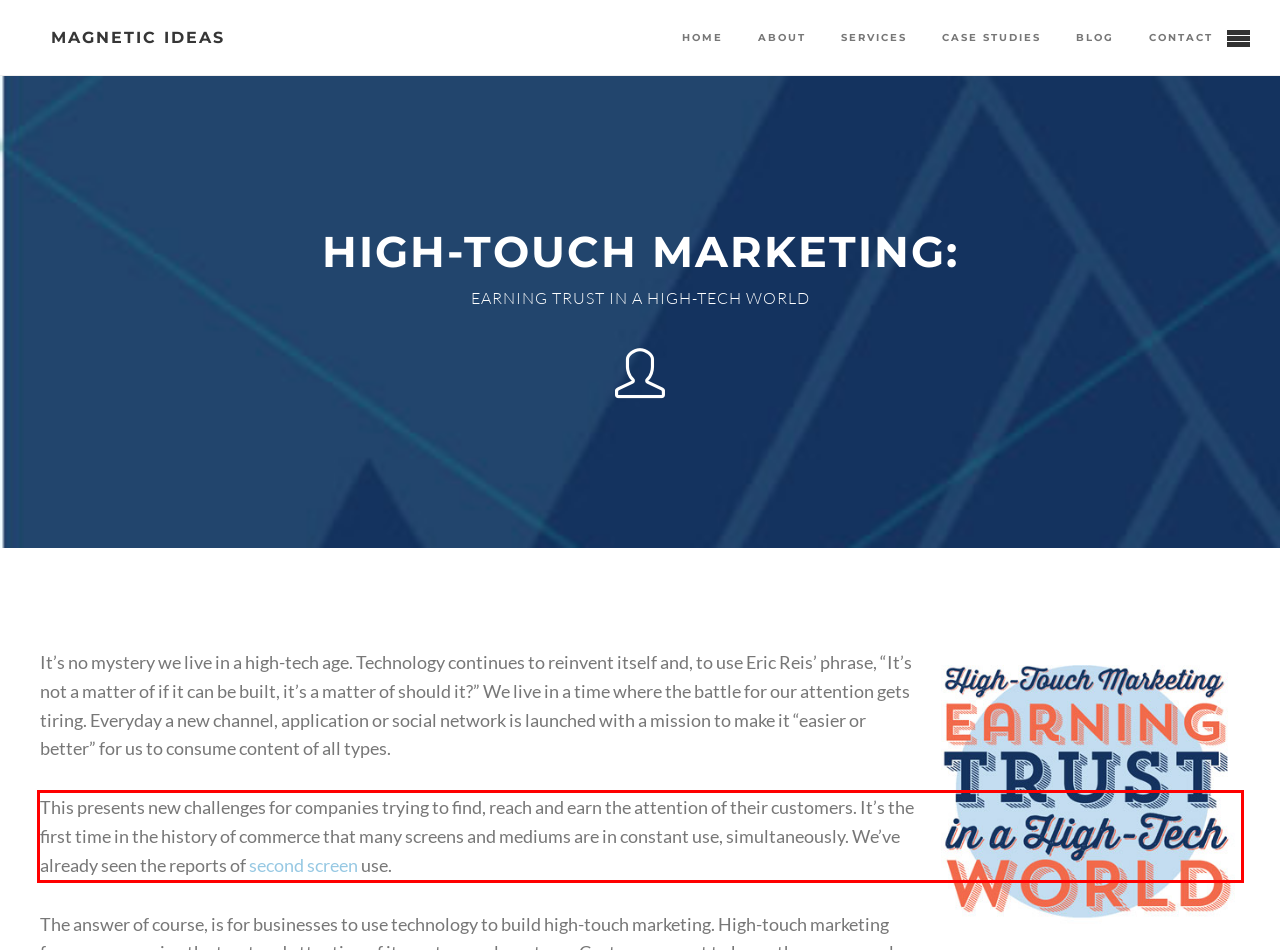Identify and transcribe the text content enclosed by the red bounding box in the given screenshot.

This presents new challenges for companies trying to find, reach and earn the attention of their customers. It’s the first time in the history of commerce that many screens and mediums are in constant use, simultaneously. We’ve already seen the reports of second screen use.